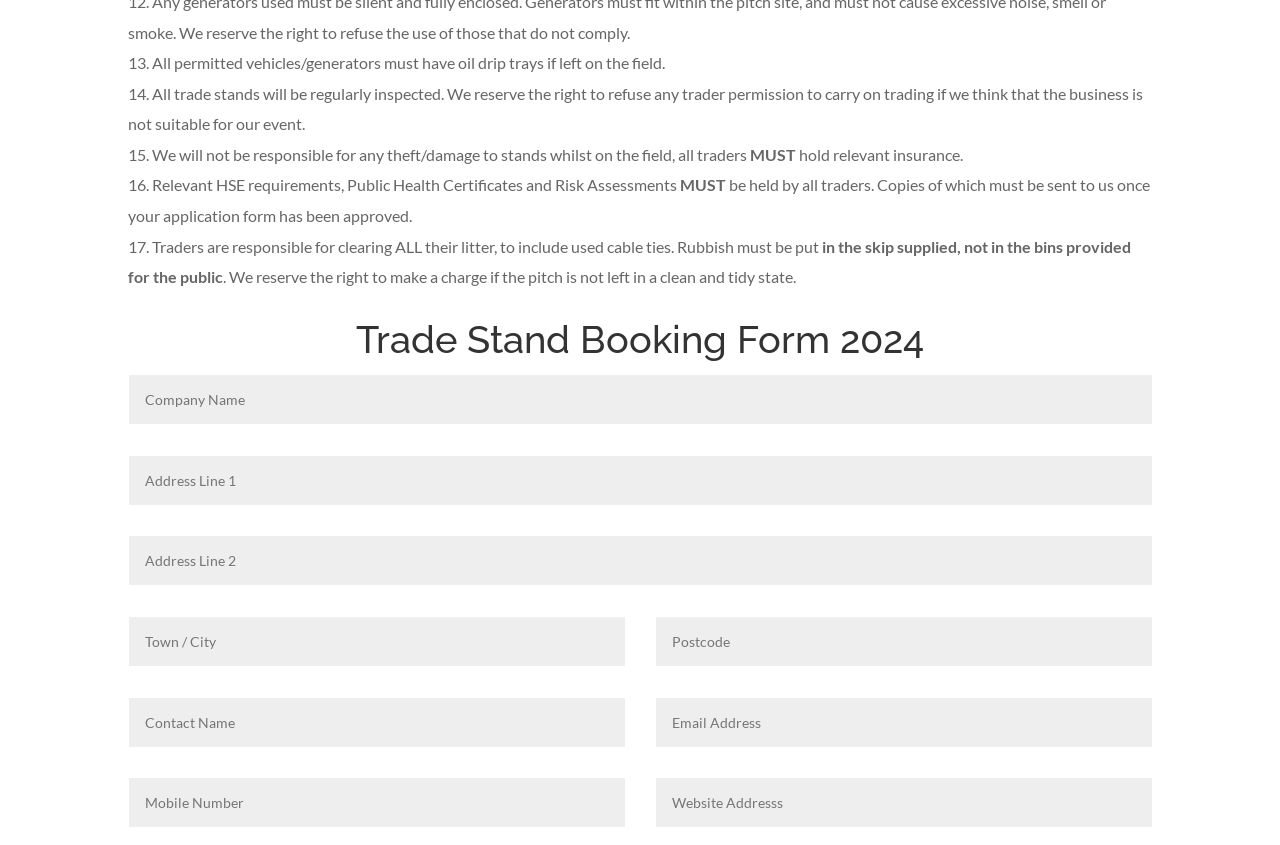Identify the bounding box coordinates of the section to be clicked to complete the task described by the following instruction: "fill in the first text box". The coordinates should be four float numbers between 0 and 1, formatted as [left, top, right, bottom].

[0.101, 0.444, 0.9, 0.502]